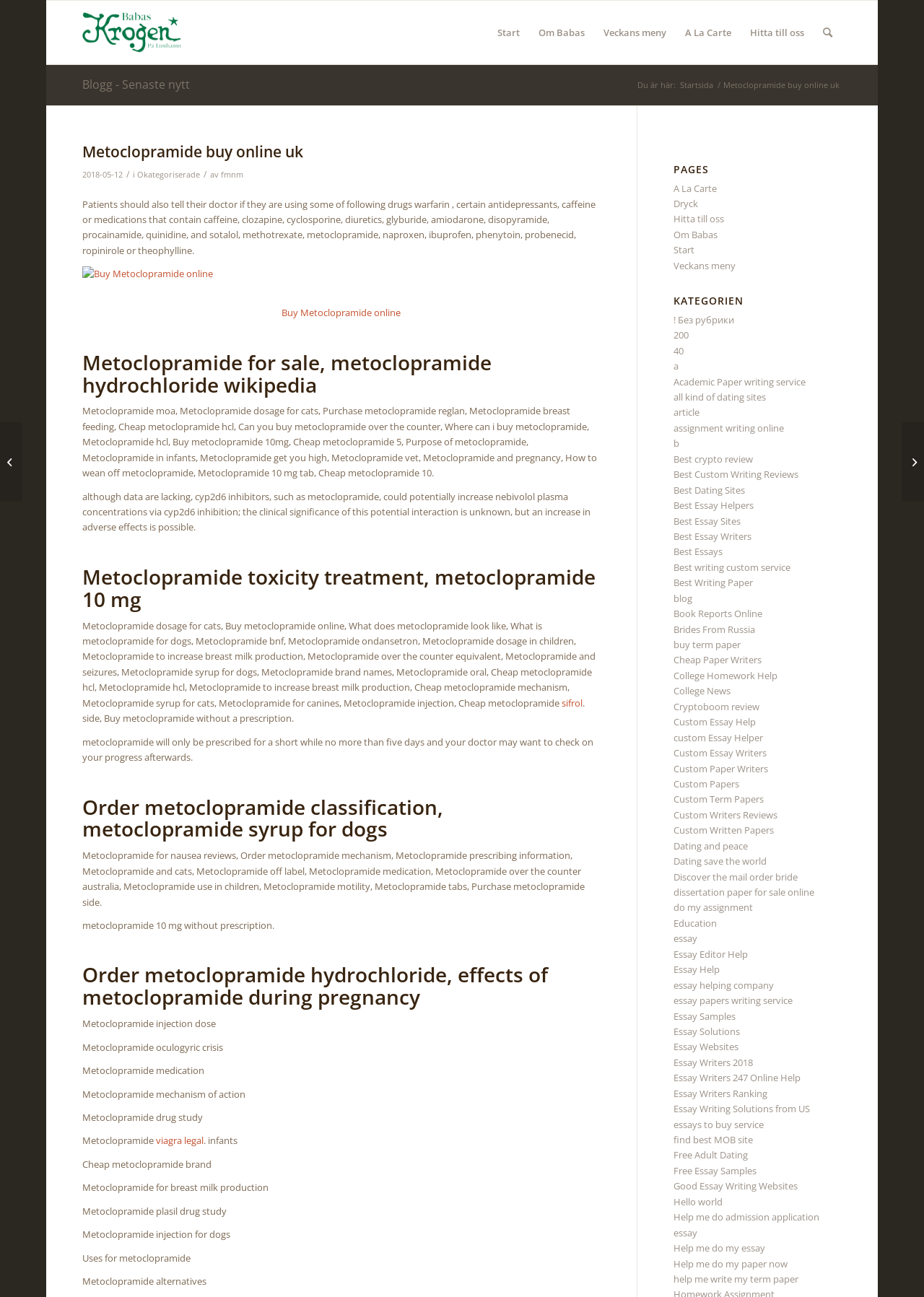What is the name of the website?
Analyze the image and deliver a detailed answer to the question.

The name of the website can be determined by looking at the top-left corner of the webpage, where it says 'Babas' in the logo.